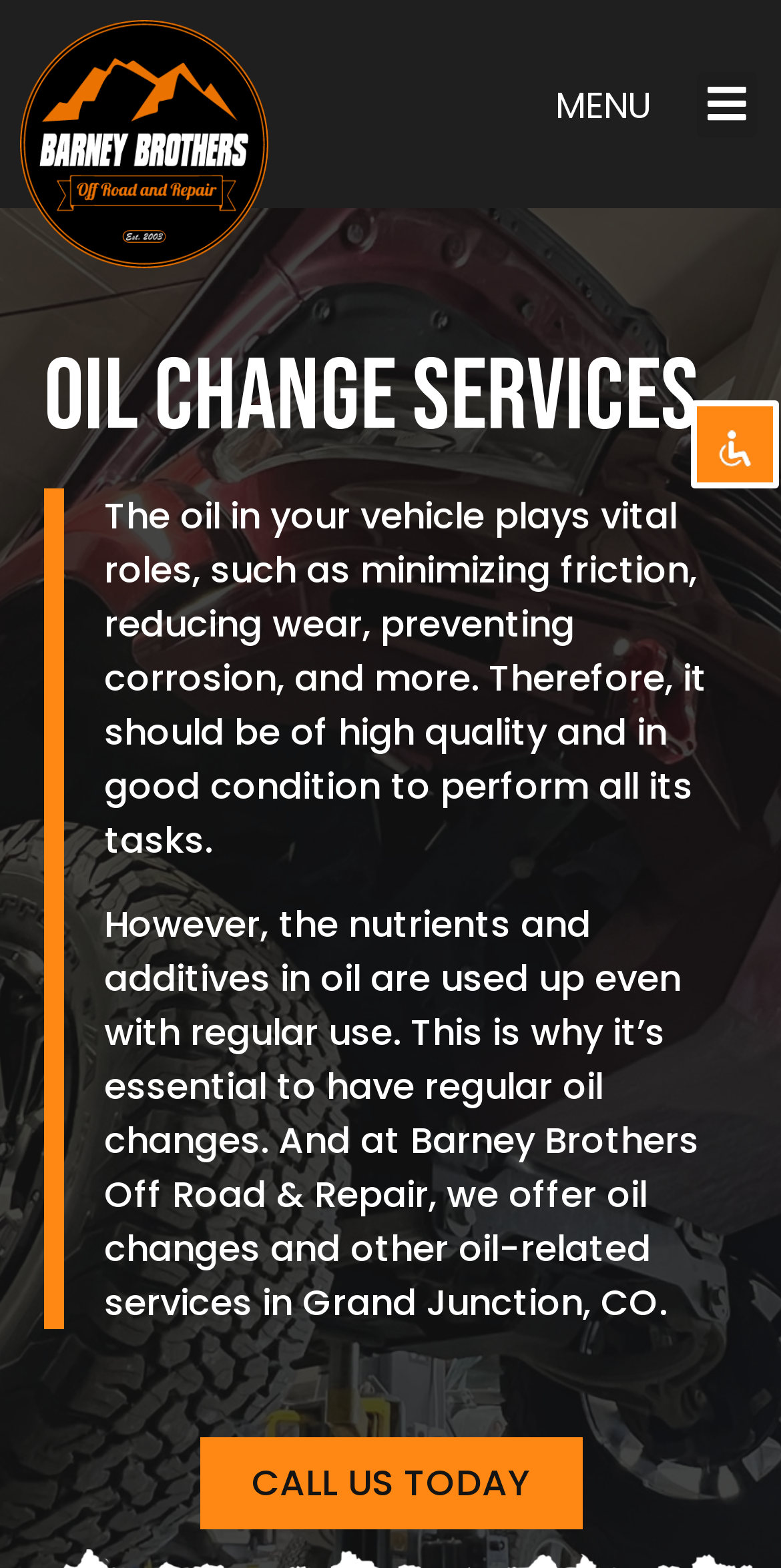What is the purpose of oil in a vehicle?
Provide a detailed and extensive answer to the question.

I read the static text on the webpage that explains the roles of oil in a vehicle, which includes minimizing friction, reducing wear, and preventing corrosion.